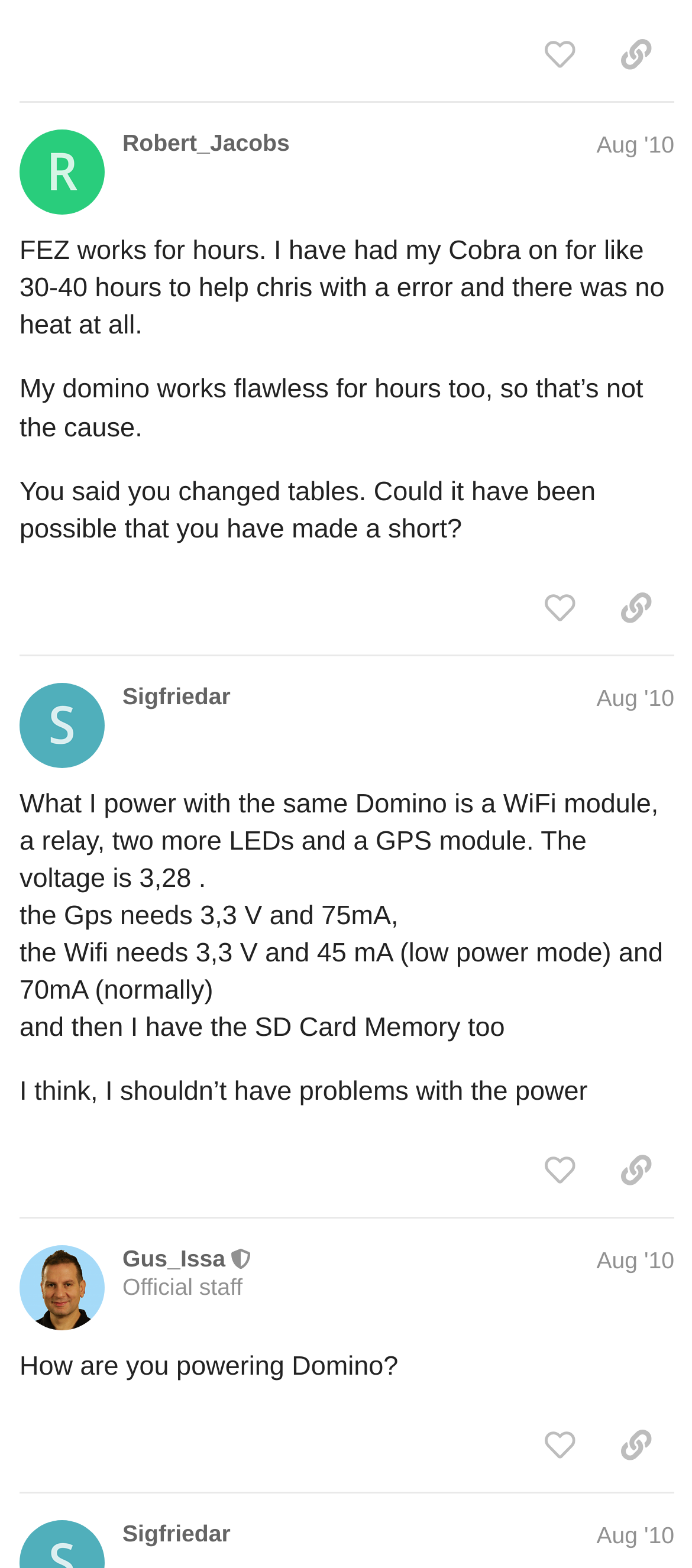Please answer the following question as detailed as possible based on the image: 
What is the voltage required by the GPS module according to Sigfriedar?

I found the information by reading the post by Sigfriedar, which mentions that 'the Gps needs 3,3 V and 75mA'. This indicates that the GPS module requires a voltage of 3,3 V.